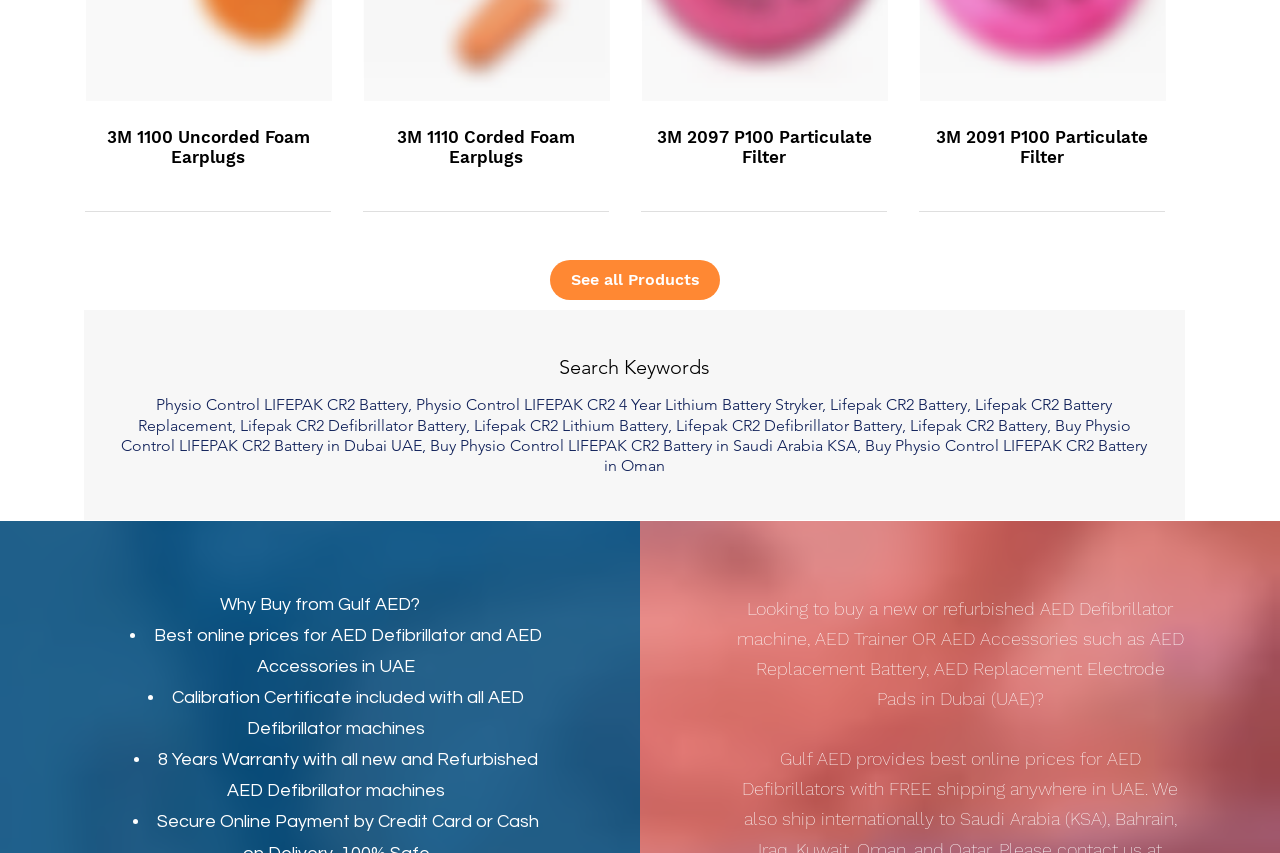Locate the UI element described by See all Products and provide its bounding box coordinates. Use the format (top-left x, top-left y, bottom-right x, bottom-right y) with all values as floating point numbers between 0 and 1.

[0.43, 0.305, 0.562, 0.352]